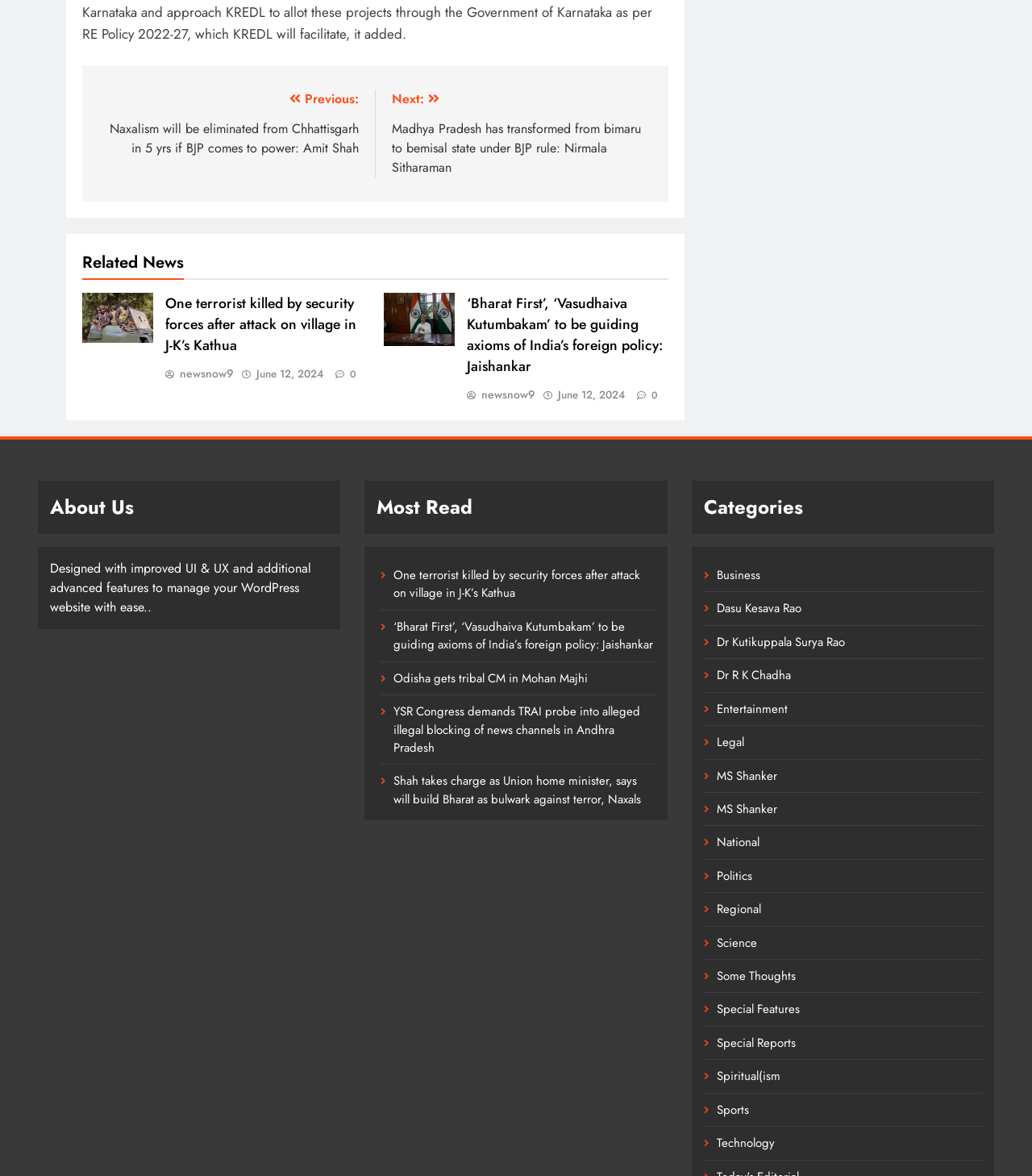Pinpoint the bounding box coordinates of the area that must be clicked to complete this instruction: "Click on the 'Posts' navigation".

[0.08, 0.056, 0.648, 0.171]